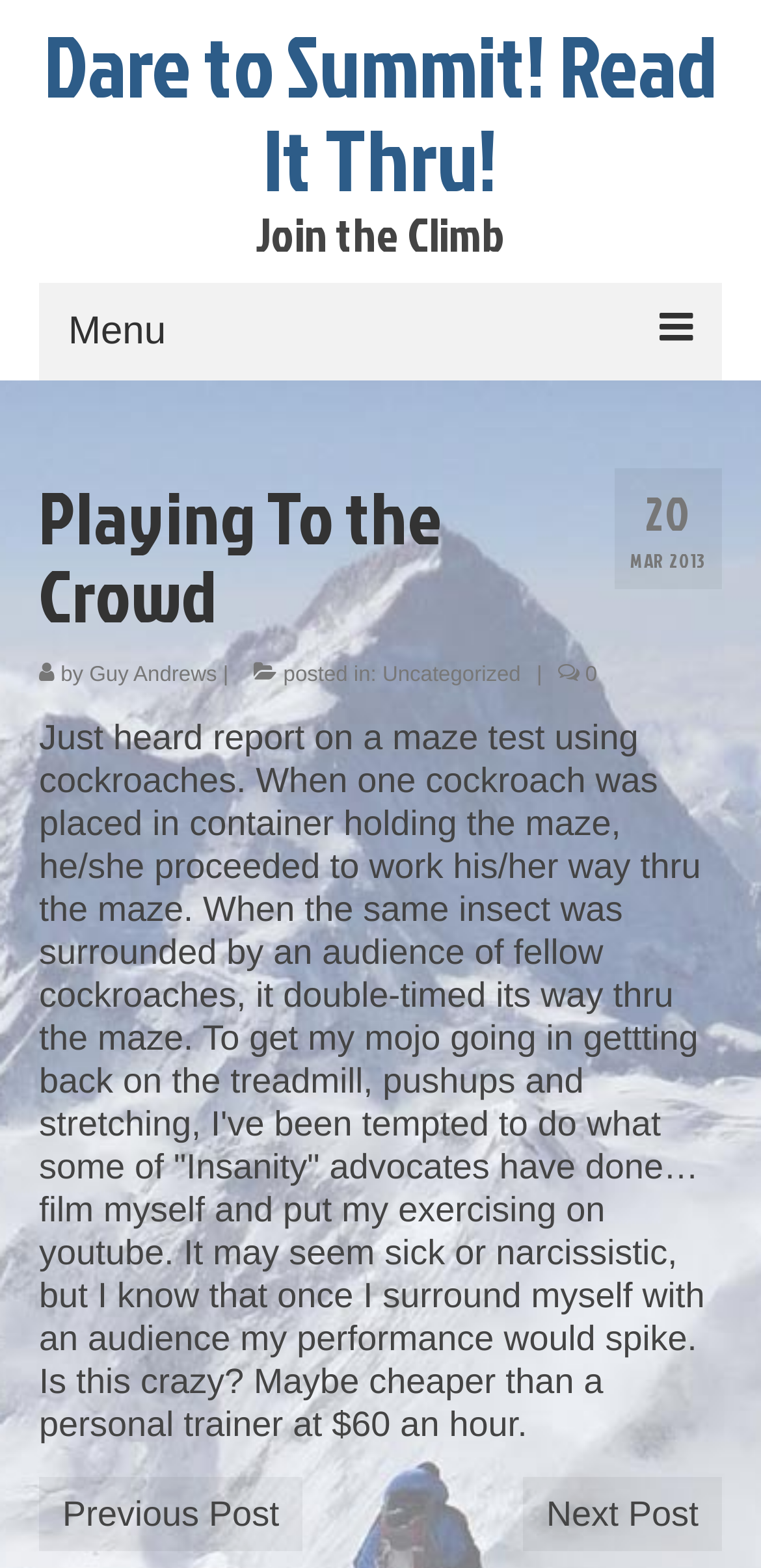What is the topic of the post?
Please give a well-detailed answer to the question.

The topic of the post can be inferred from the content of the post, which talks about the author's motivation to exercise and how having an audience can improve their performance. The post also mentions a maze test using cockroaches, which is likely an analogy for the author's exercise routine.